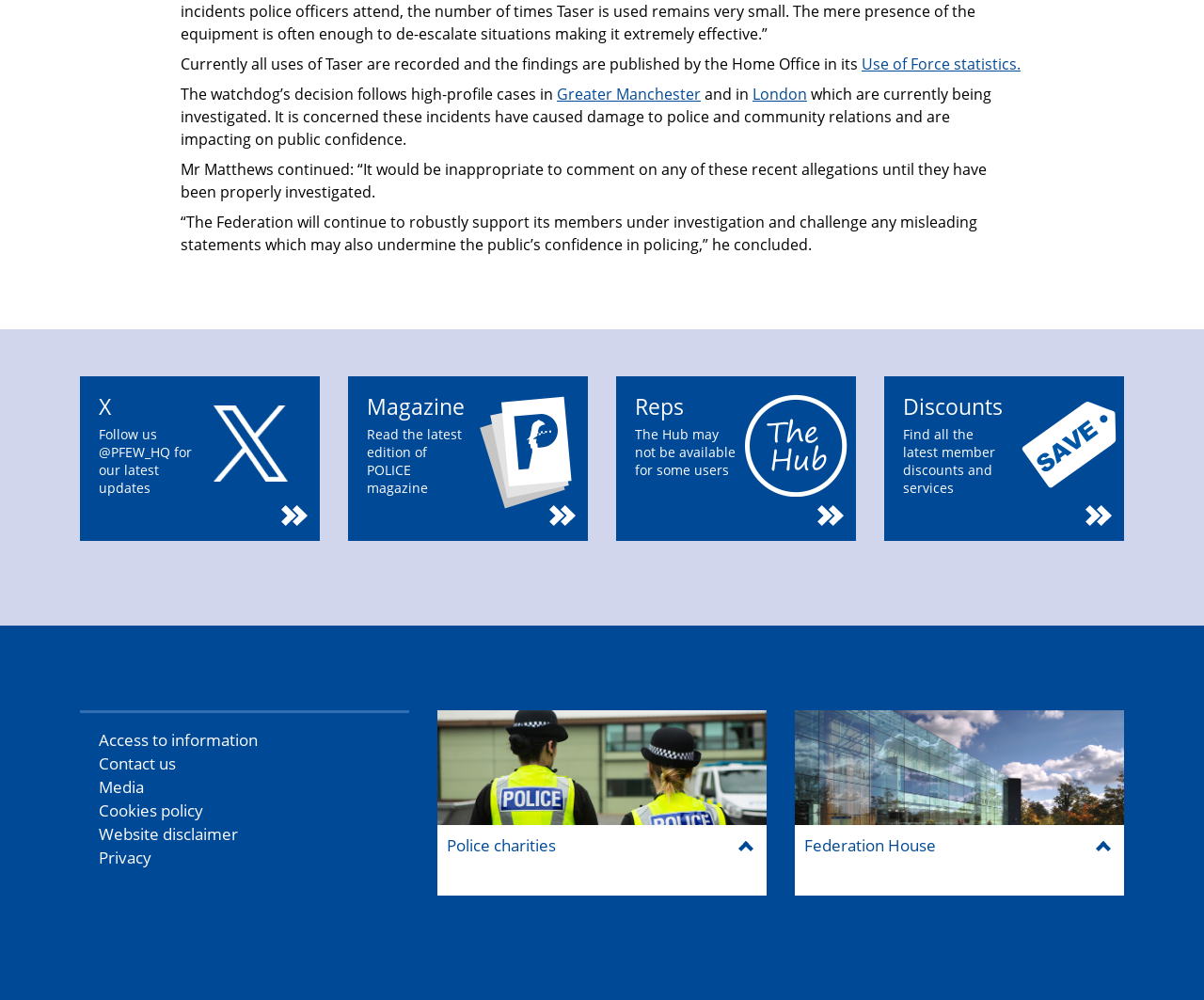Locate the bounding box coordinates of the region to be clicked to comply with the following instruction: "Follow the latest updates on Twitter". The coordinates must be four float numbers between 0 and 1, in the form [left, top, right, bottom].

[0.066, 0.377, 0.266, 0.541]